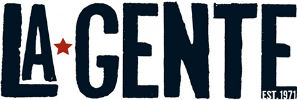Detail every aspect of the image in your description.

The image features the logo of "La Gente Newsmagazine," a publication affiliated with the University of California, Los Angeles. The design prominently displays the words "LA GENTE" in bold, distressed typography, conveying a sense of activism and community engagement. A bright red star accentuates the letter "A" in "LA," symbolizing inspiration and solidarity. Below the main text, the establishment year, "EST. 1971," indicates the publication's long-standing commitment to representing diverse voices and perspectives. This logo embodies the magazine's mission of unifying diversity through activism and serves as a visual anchor for the publication.